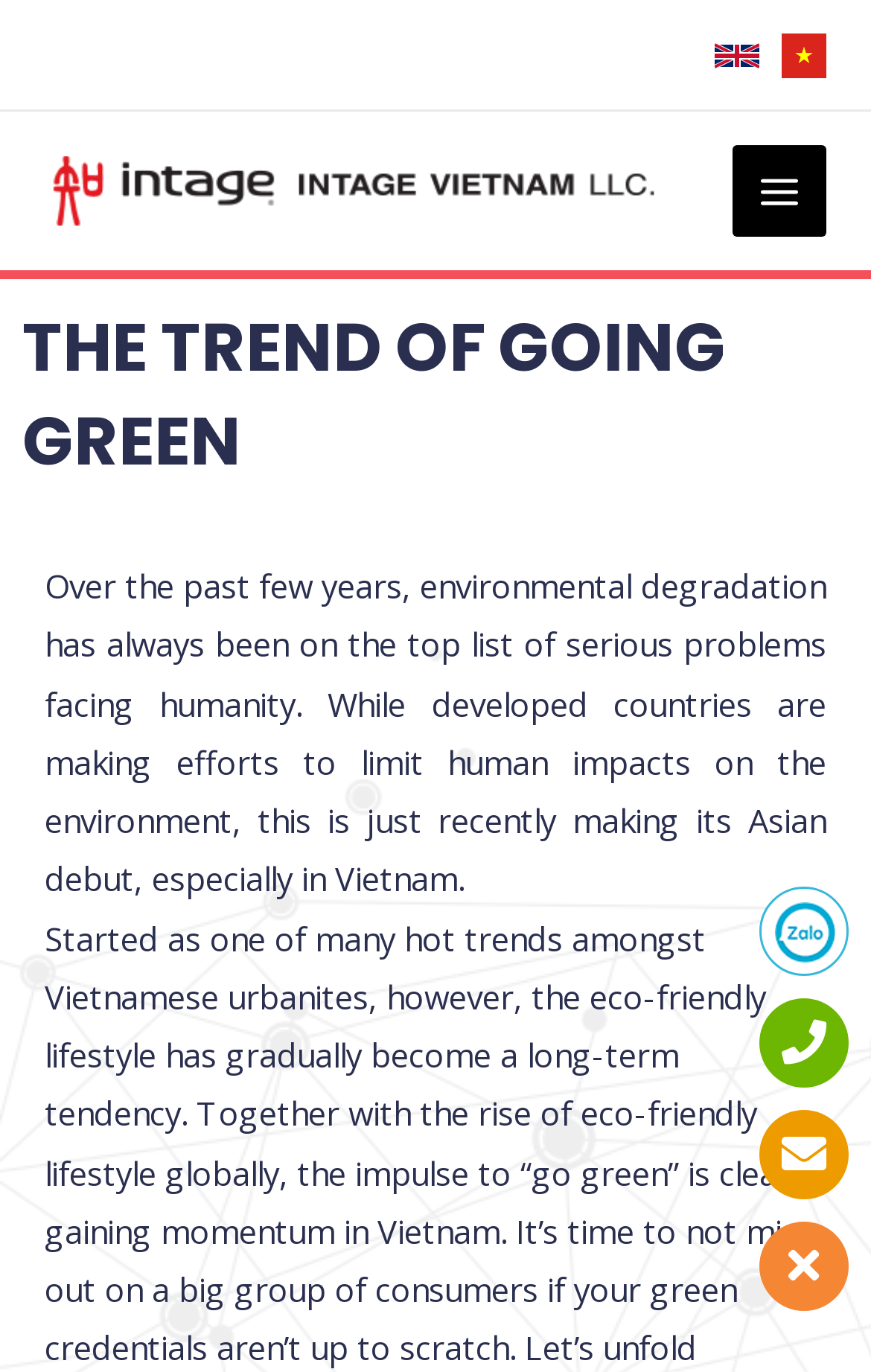What is the position of the 'MAIN MENU' button?
Kindly offer a comprehensive and detailed response to the question.

I analyzed the bounding box coordinates of the 'MAIN MENU' button and saw that its y1 and y2 values are relatively small, indicating that it is located at the top of the page. Additionally, its x1 and x2 values are large, indicating that it is located on the right side of the page, so I concluded that the position of the 'MAIN MENU' button is top-right.